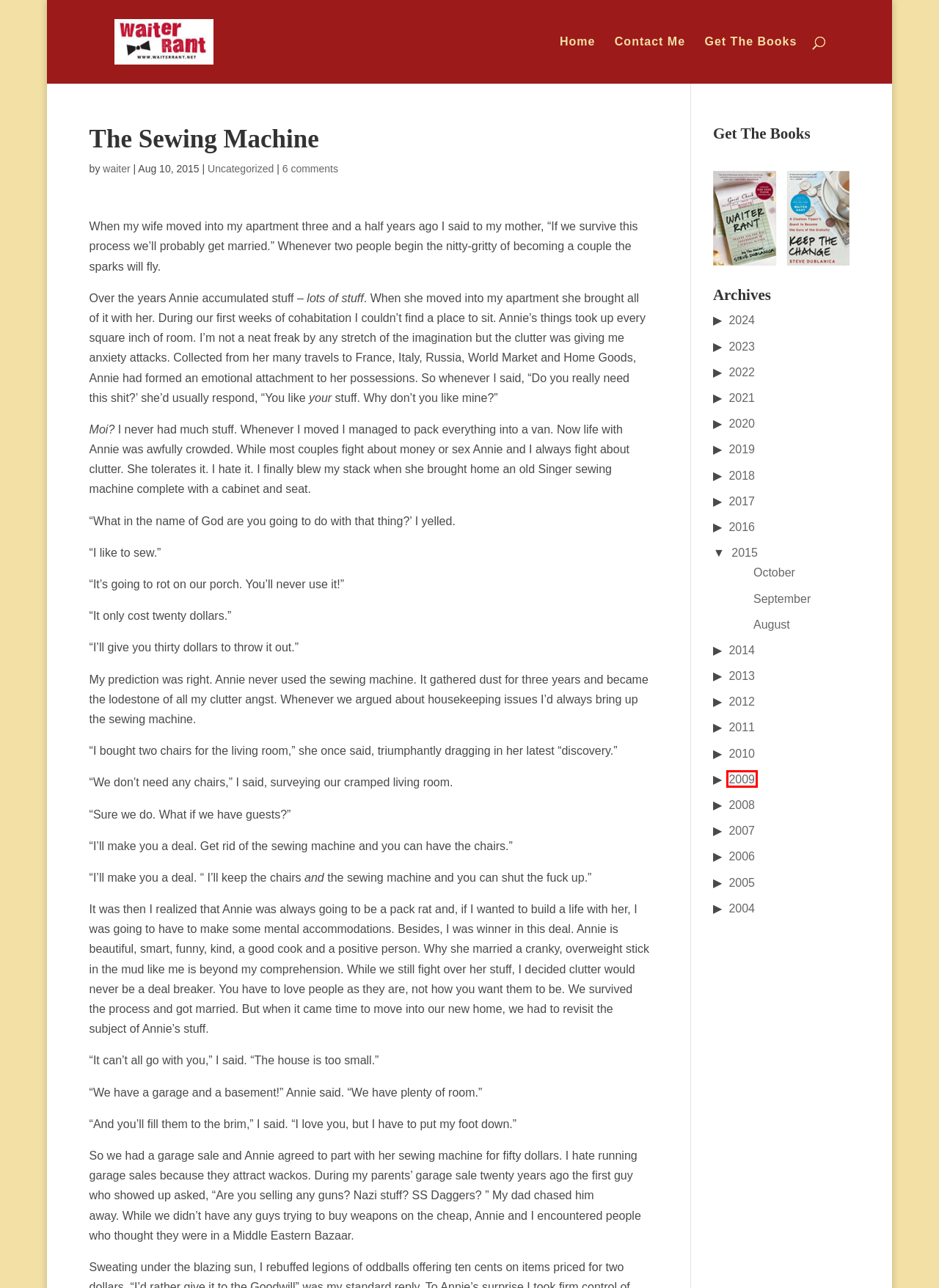Given a screenshot of a webpage with a red rectangle bounding box around a UI element, select the best matching webpage description for the new webpage that appears after clicking the highlighted element. The candidate descriptions are:
A. 2015 - Waiter Rant
B. 2020 - Waiter Rant
C. 2016 - Waiter Rant
D. 2010 - Waiter Rant
E. 2005 - Waiter Rant
F. September 2015 - Waiter Rant
G. 2006 - Waiter Rant
H. 2009 - Waiter Rant

H